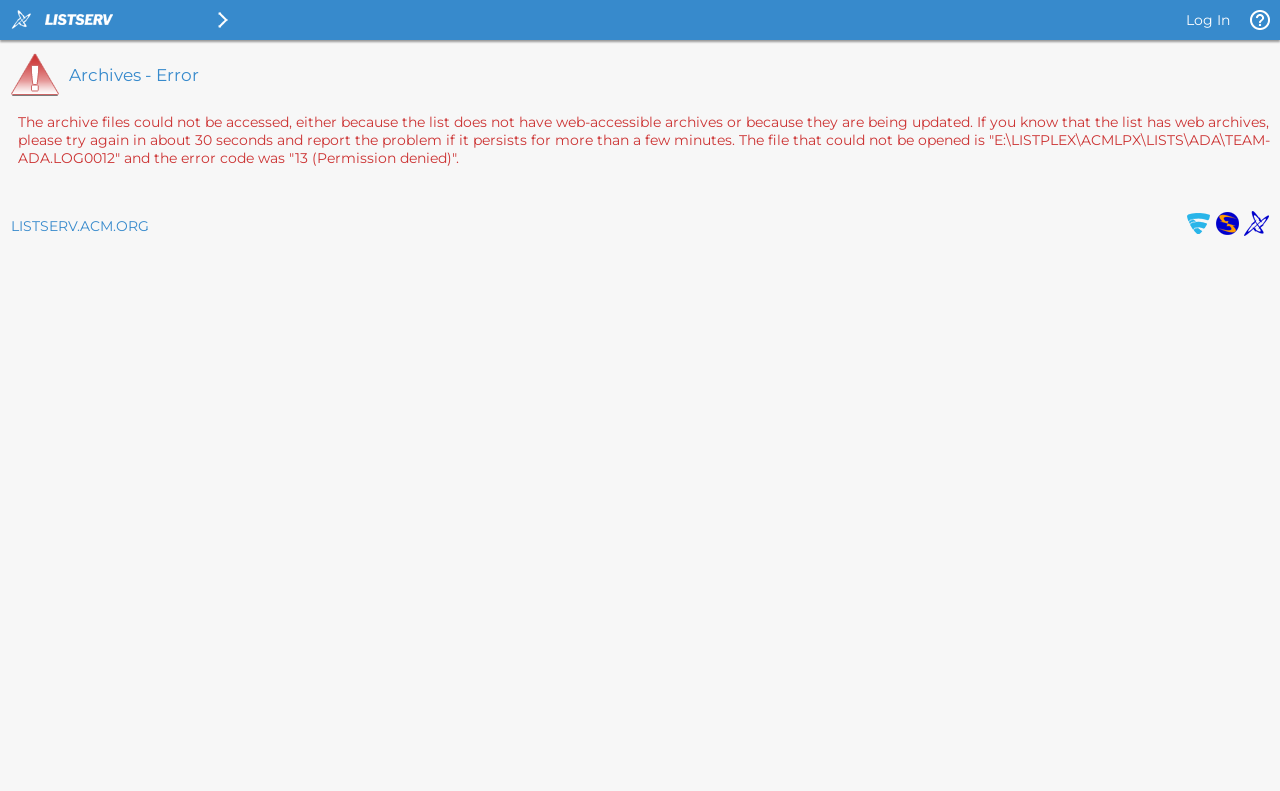What is the name of the organization?
Refer to the image and provide a thorough answer to the question.

The name of the organization is mentioned in the URL and the logo of the webpage, which is 'LISTSERV.ACM.ORG'.